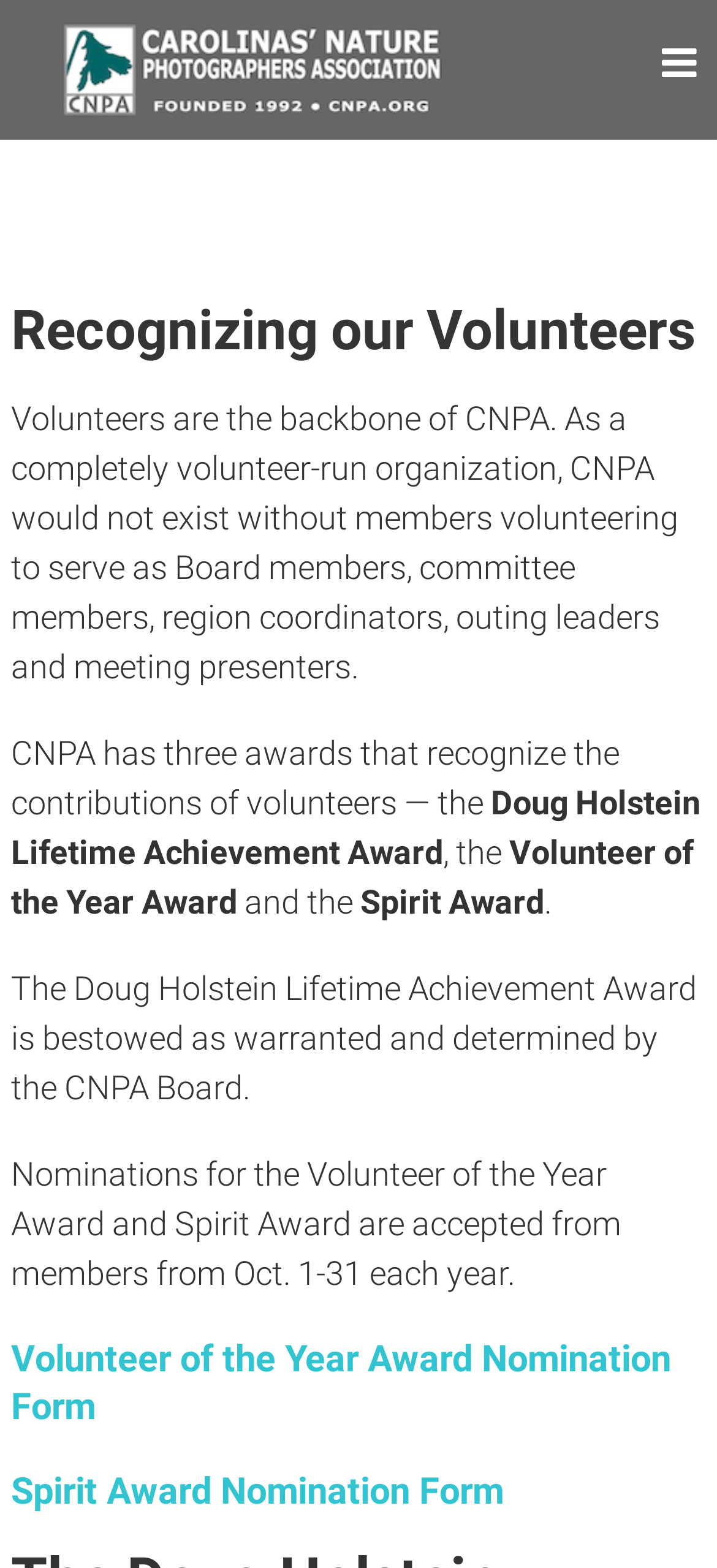Extract the bounding box coordinates for the UI element described by the text: "Spirit Award Nomination Form". The coordinates should be in the form of [left, top, right, bottom] with values between 0 and 1.

[0.015, 0.937, 0.702, 0.965]